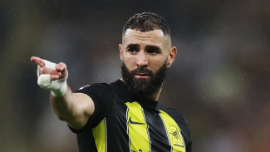What is the player's facial feature?
Based on the visual information, provide a detailed and comprehensive answer.

The caption describes the player's appearance, mentioning a 'striking beard' that complements his athletic look.